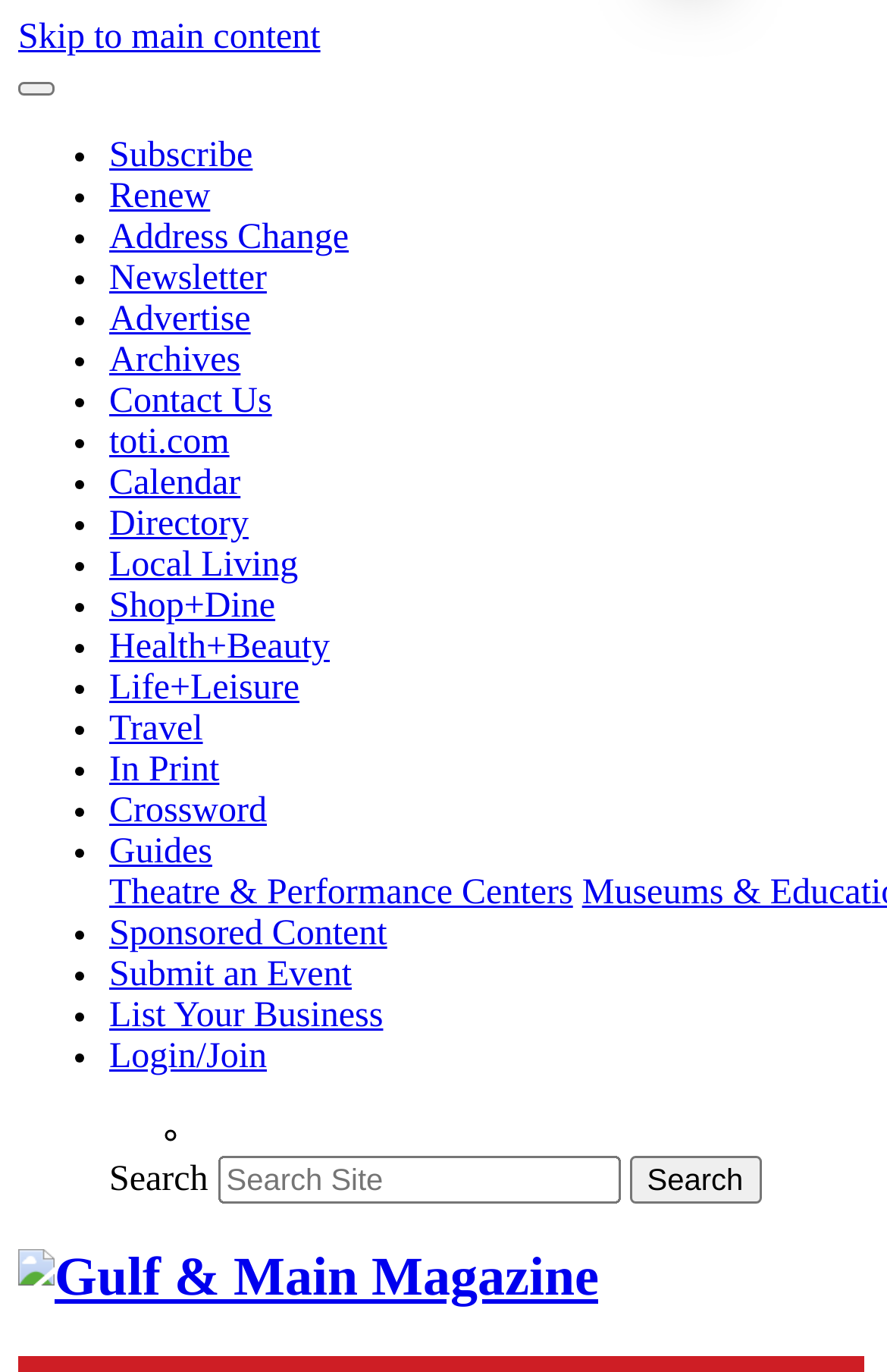Please identify the bounding box coordinates of the element's region that should be clicked to execute the following instruction: "Subscribe". The bounding box coordinates must be four float numbers between 0 and 1, i.e., [left, top, right, bottom].

[0.123, 0.1, 0.285, 0.128]